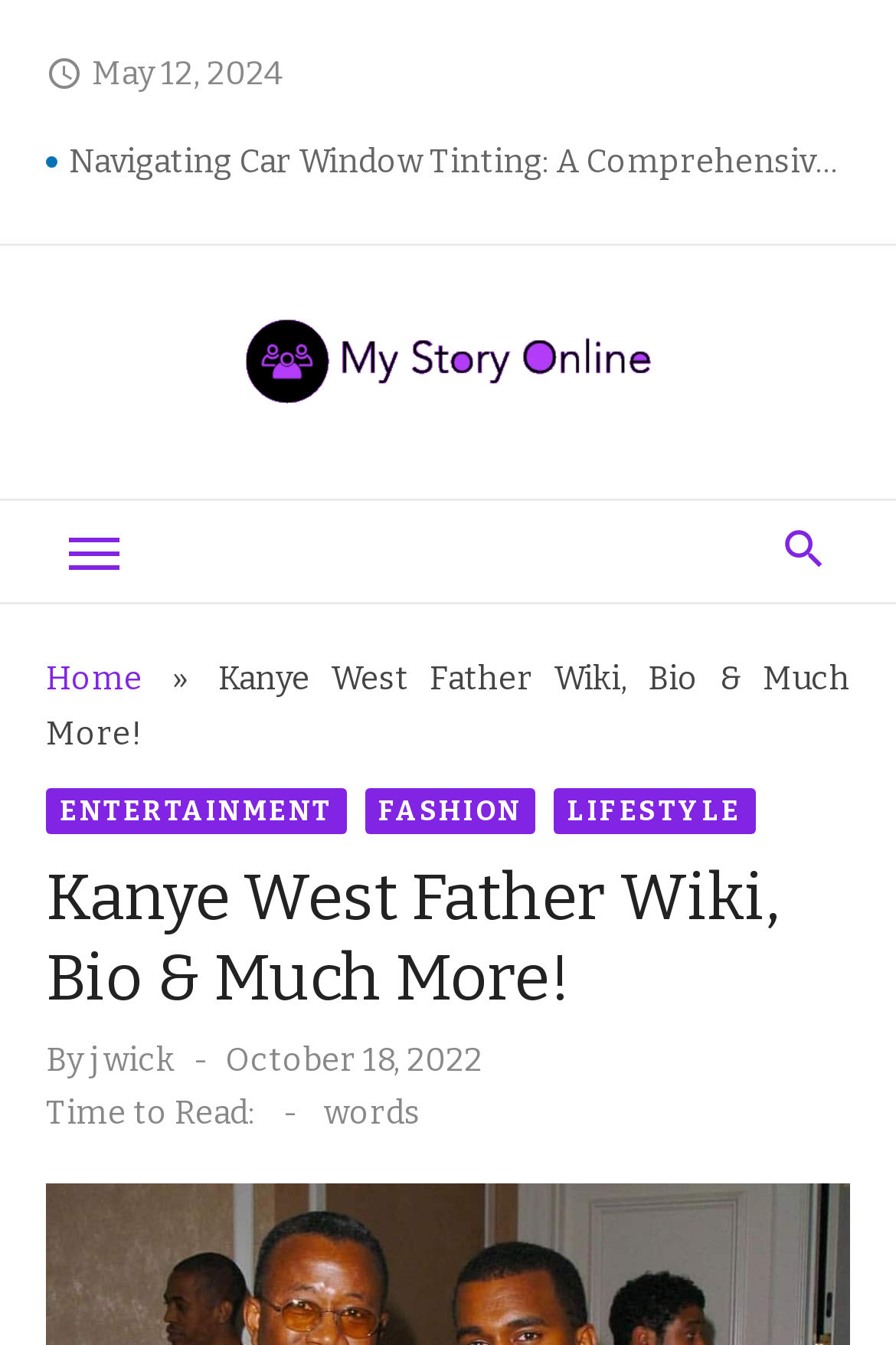Determine the webpage's heading and output its text content.

Kanye West Father Wiki, Bio & Much More!